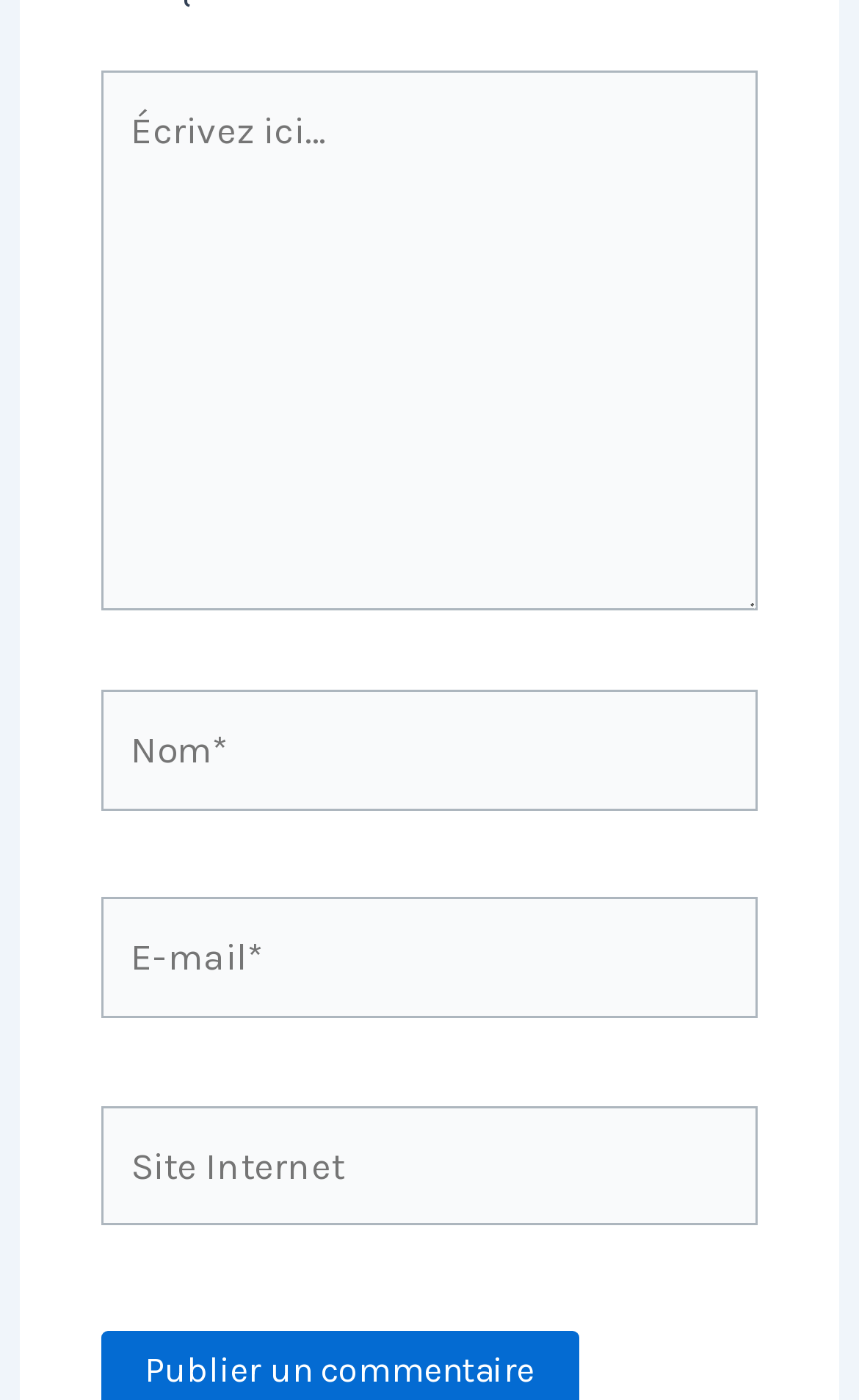Please give a one-word or short phrase response to the following question: 
How many static text elements are there?

4